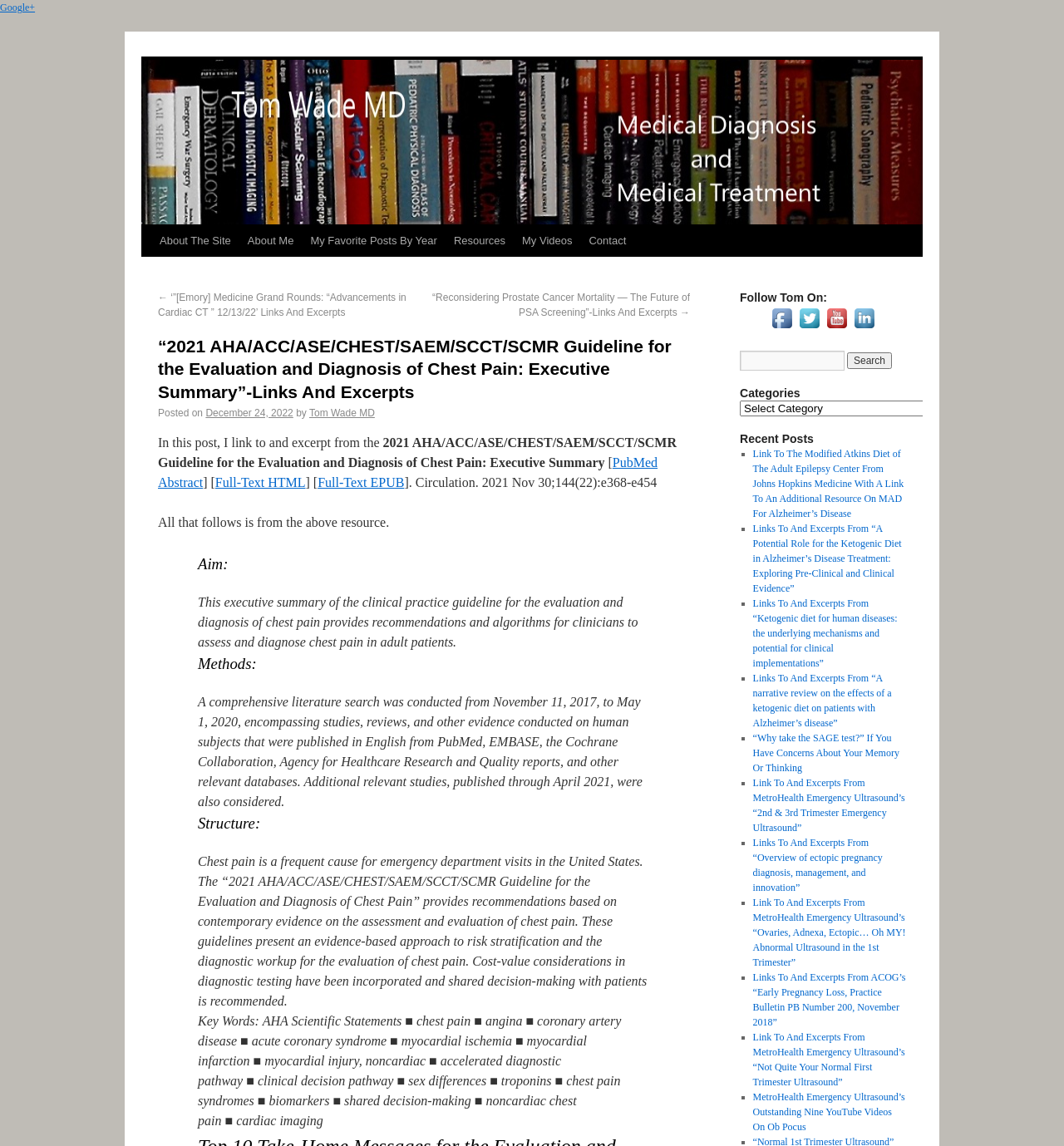Using the description "title="Visit Us On Twitter"", predict the bounding box of the relevant HTML element.

[0.748, 0.281, 0.773, 0.292]